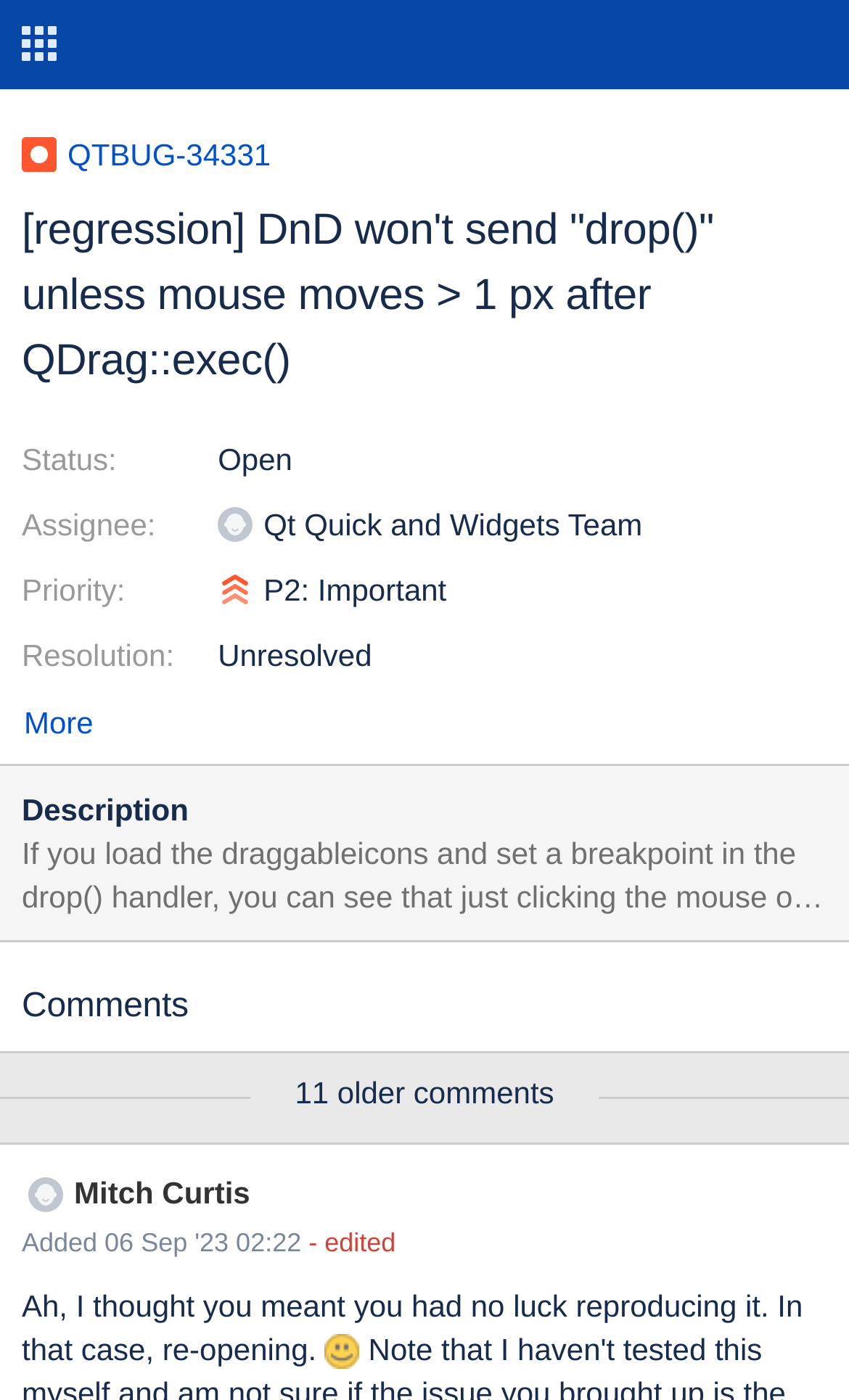Who is the assignee of this bug?
Look at the image and provide a detailed response to the question.

I found the answer by examining the 'Assignee:' label and its corresponding value 'Qt Quick and Widgets Team' on the webpage.